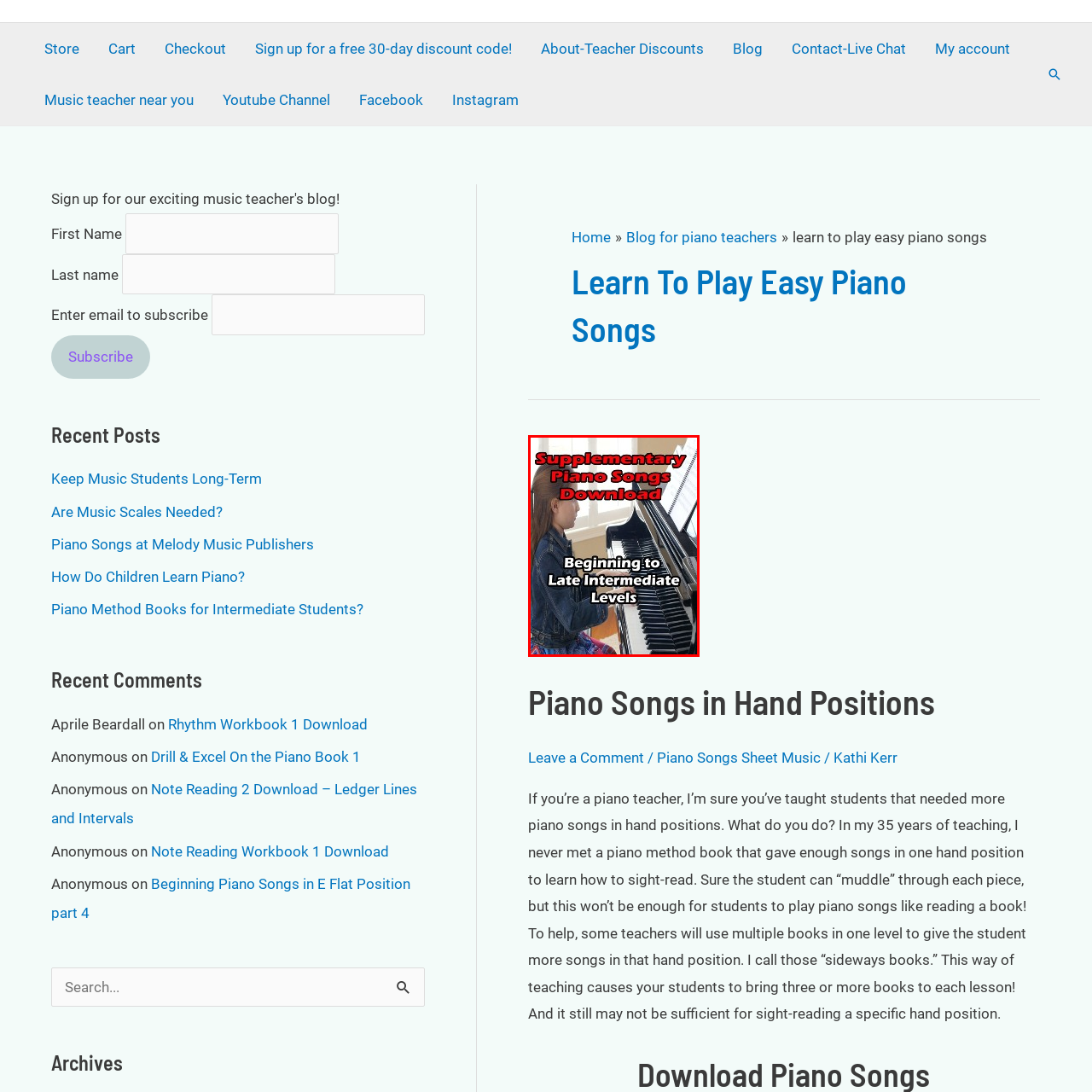What is the atmosphere of the background?
Please observe the details within the red bounding box in the image and respond to the question with a detailed explanation based on what you see.

The background of the image suggests a warm and inviting space conducive to music practice, creating a comfortable and encouraging environment for piano students to learn and practice.